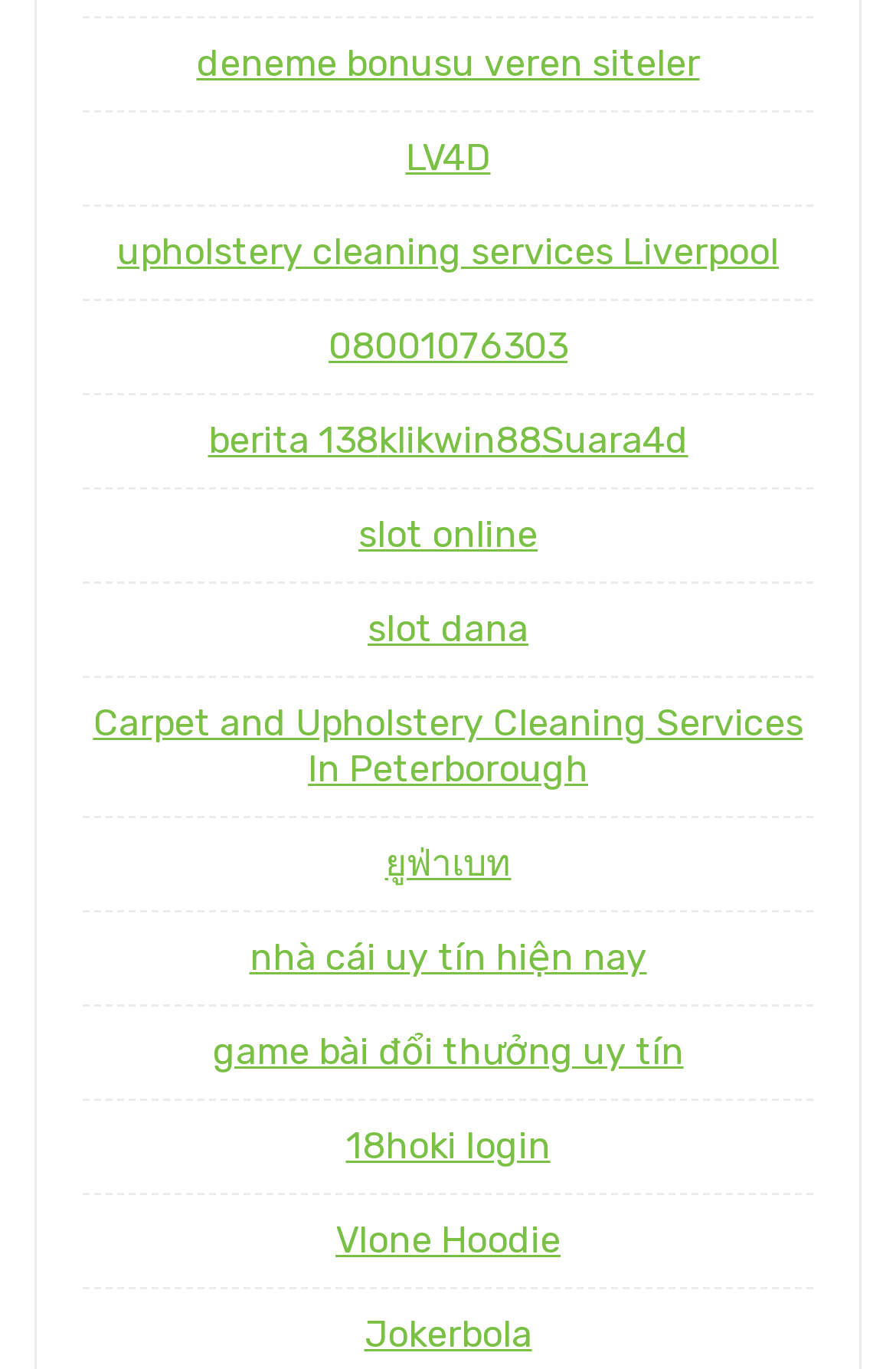What is the last link on the webpage?
Refer to the screenshot and deliver a thorough answer to the question presented.

The last link on the webpage is 'Jokerbola' which is located at the bottom-right corner of the webpage with a bounding box of [0.406, 0.959, 0.594, 0.991].